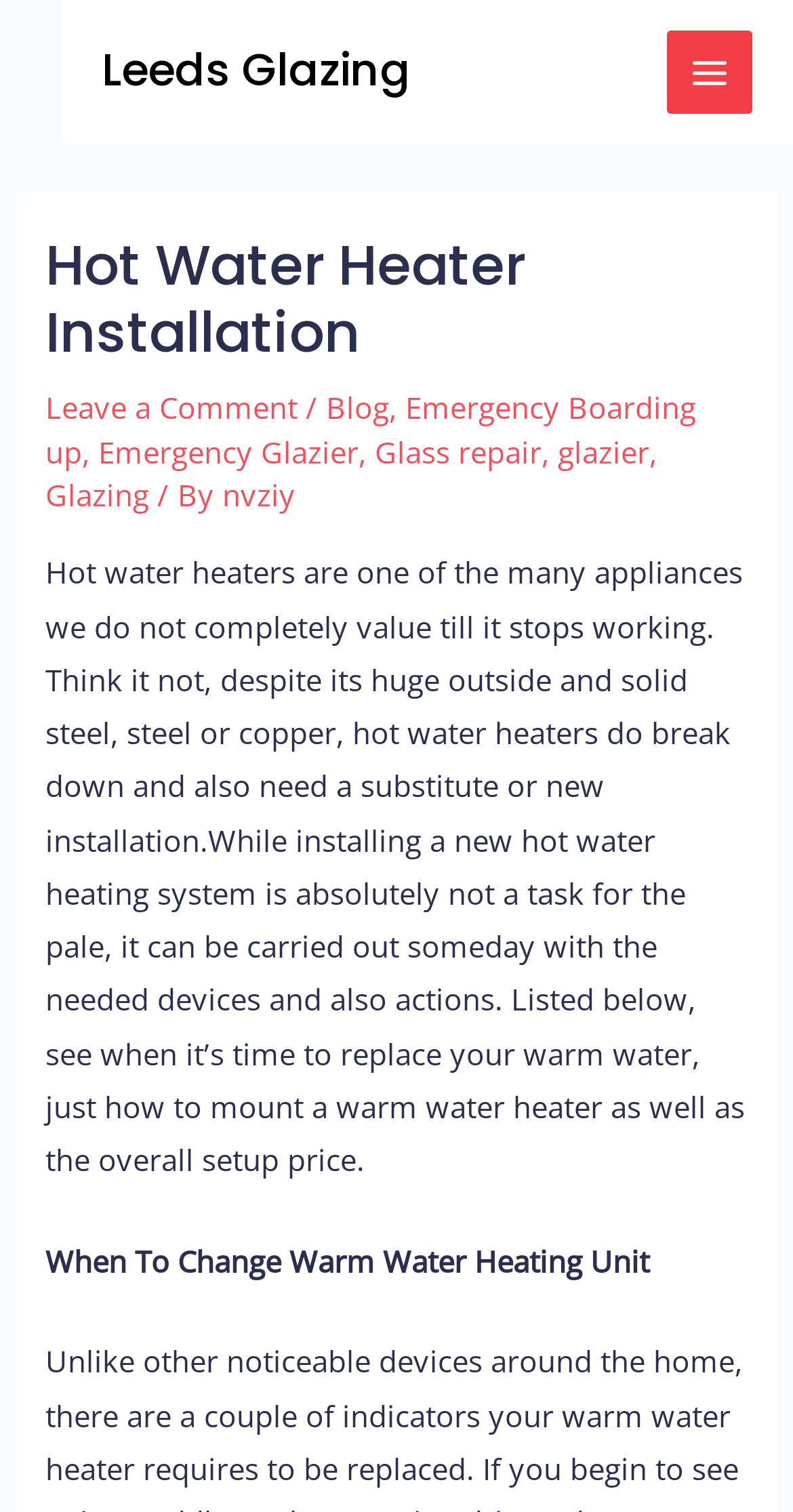What services are offered by the company?
Please give a detailed and thorough answer to the question, covering all relevant points.

The services offered by the company can be inferred from the links present in the webpage. The links 'Emergency Boarding up', 'Emergency Glazier', 'Glass repair', and 'Glazing' suggest that the company provides glazing-related services, including emergency boarding up and glass repair.